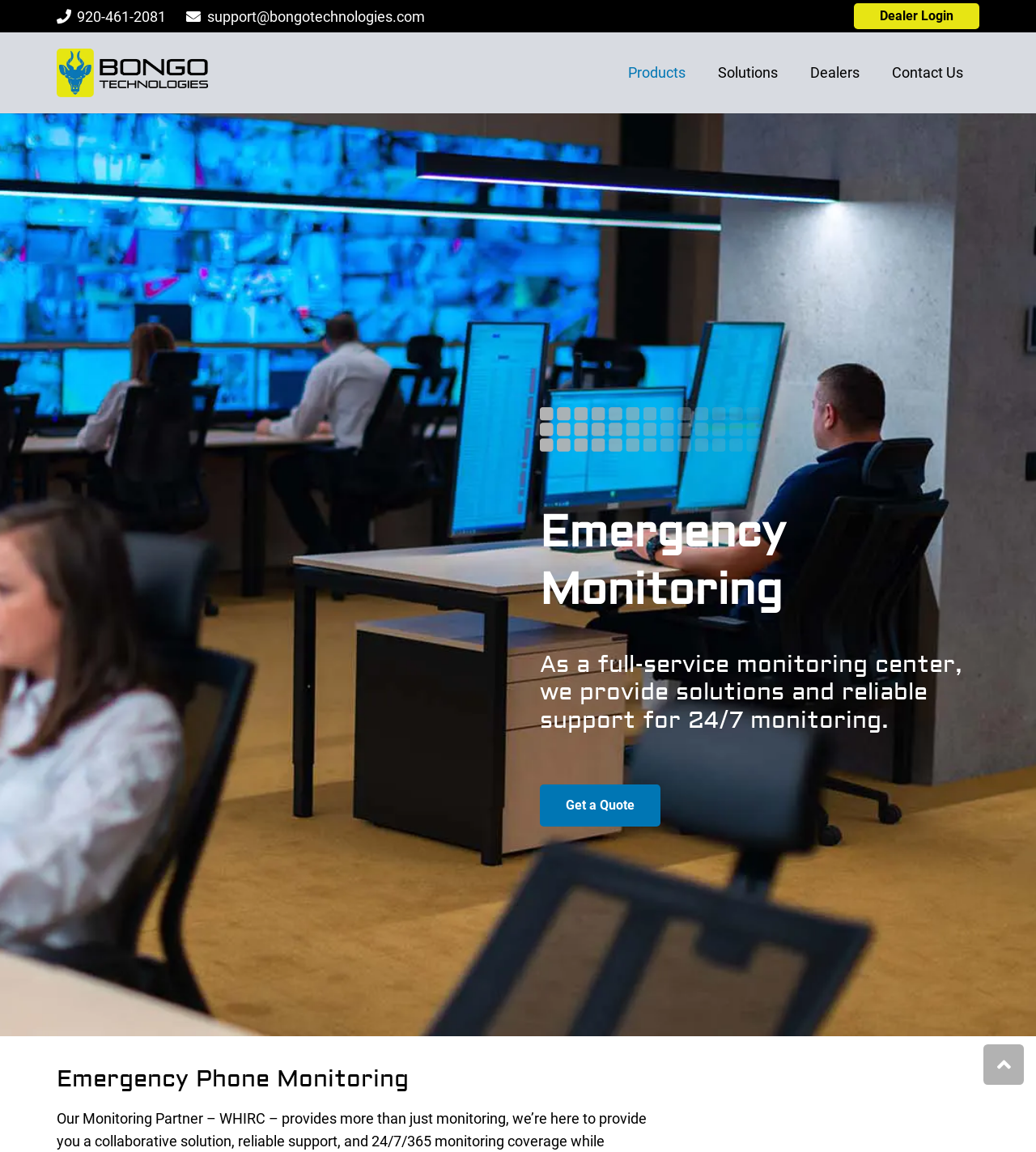Extract the bounding box coordinates for the UI element described by the text: "Get a Quote". The coordinates should be in the form of [left, top, right, bottom] with values between 0 and 1.

[0.521, 0.681, 0.638, 0.717]